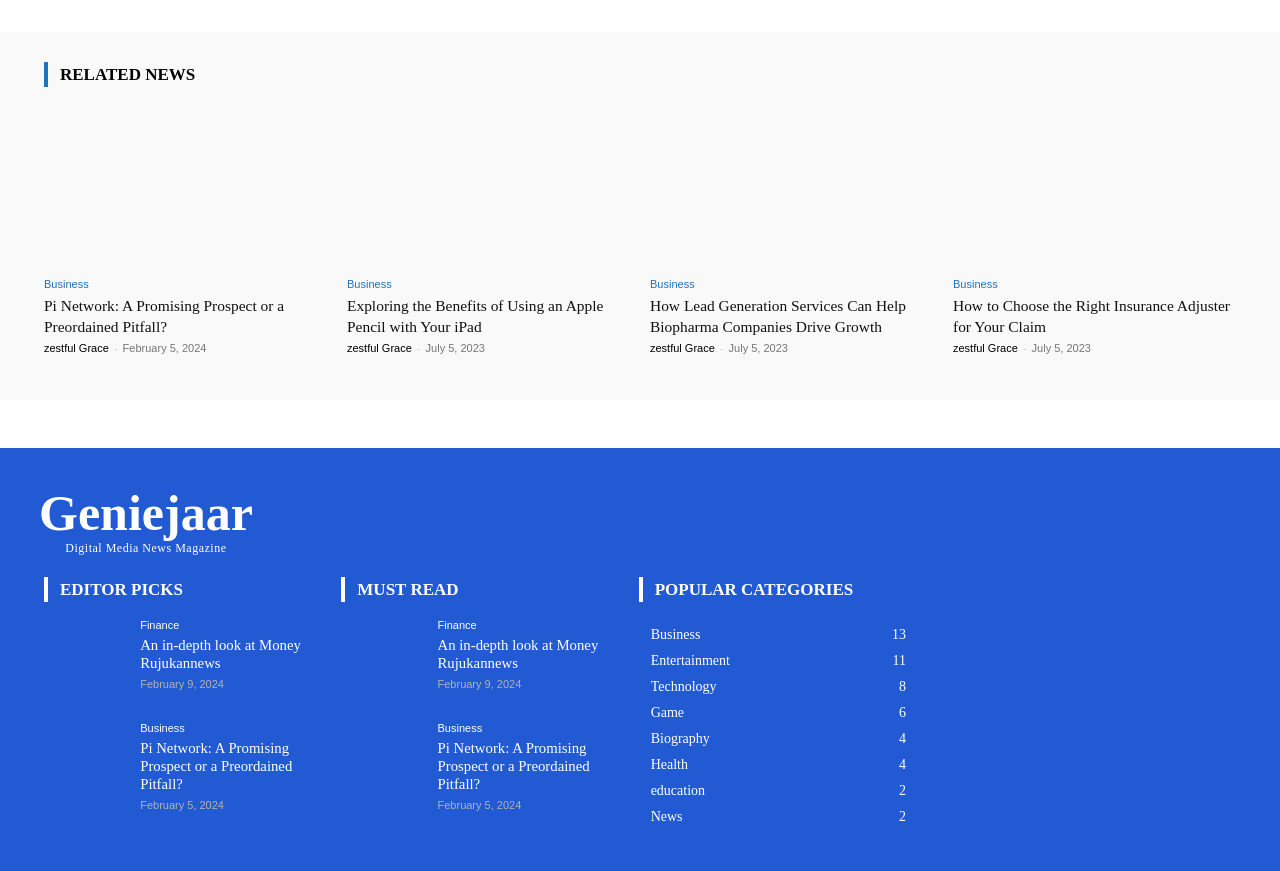Locate the bounding box of the user interface element based on this description: "Fashion Shopping".

None